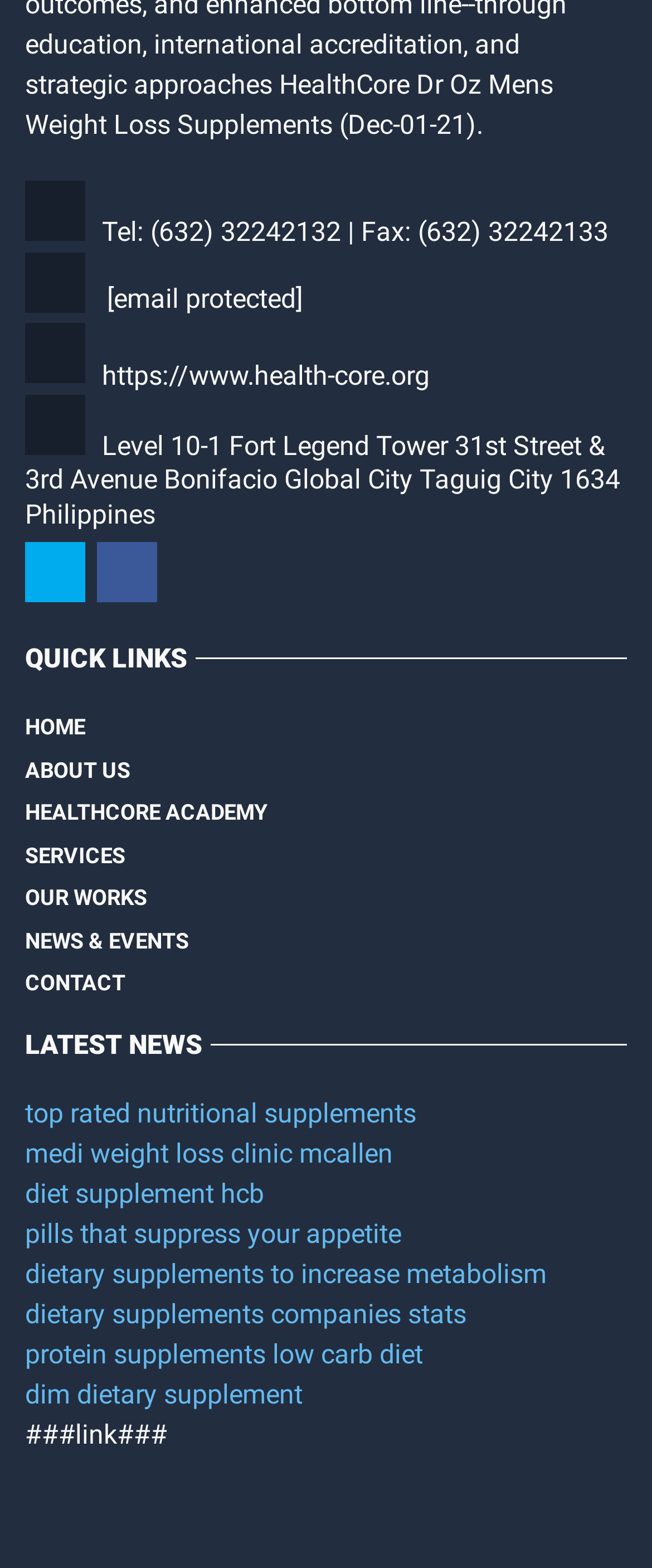Please indicate the bounding box coordinates for the clickable area to complete the following task: "view latest news". The coordinates should be specified as four float numbers between 0 and 1, i.e., [left, top, right, bottom].

[0.038, 0.657, 0.962, 0.676]